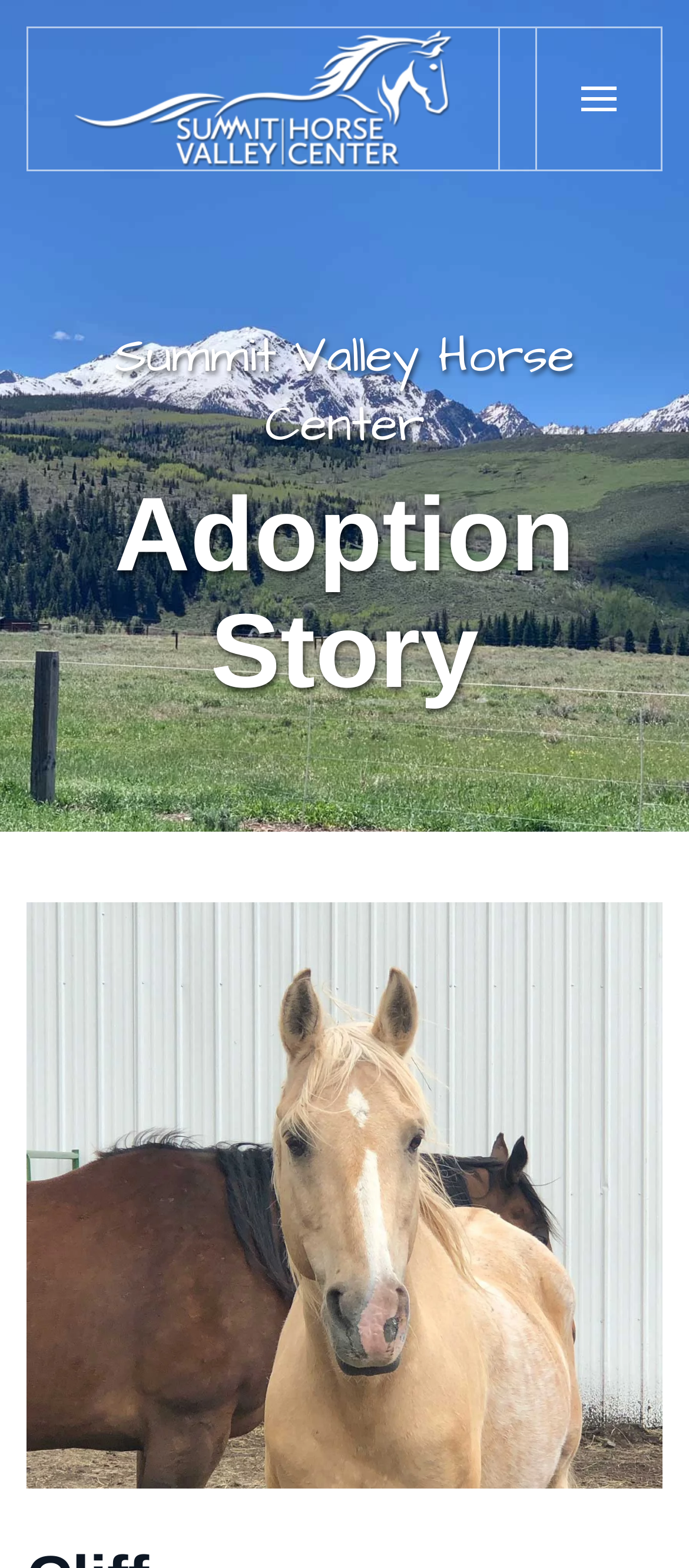What is the purpose of the 'Skip to main content' link? Based on the image, give a response in one word or a short phrase.

To skip to main content